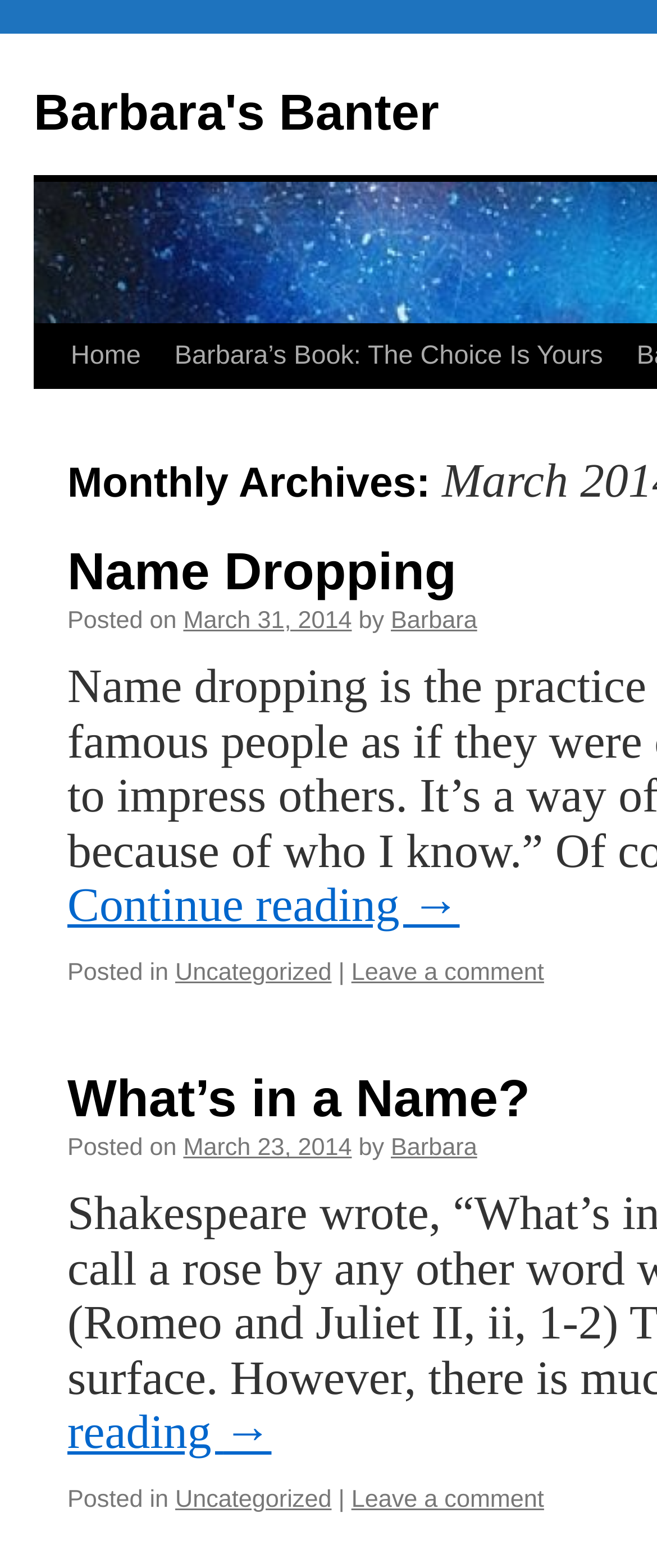Explain the features and main sections of the webpage comprehensively.

This webpage appears to be a blog archive page, specifically for March 2014, belonging to Barbara's Banter. At the top, there is a link to the blog's homepage, "Barbara's Banter", and a "Skip to content" link. Below these, there are navigation links, including "Home" and "Barbara's Book: The Choice Is Yours", which has a sub-link "Name Dropping".

The main content of the page consists of multiple blog post summaries, each with a similar structure. Each summary has a "Posted on" date, an author "by Barbara", and a category "Uncategorized". There are also "Continue reading →" and "Leave a comment" links for each post. The posts are arranged vertically, with the most recent one at the top.

There are two blog post summaries visible on the page. The top one has a date of March 31, 2014, and the second one has a date of March 23, 2014. Both posts have a "Leave a comment" link and a "What's in a Name?" link, which might be a related post or a tag.